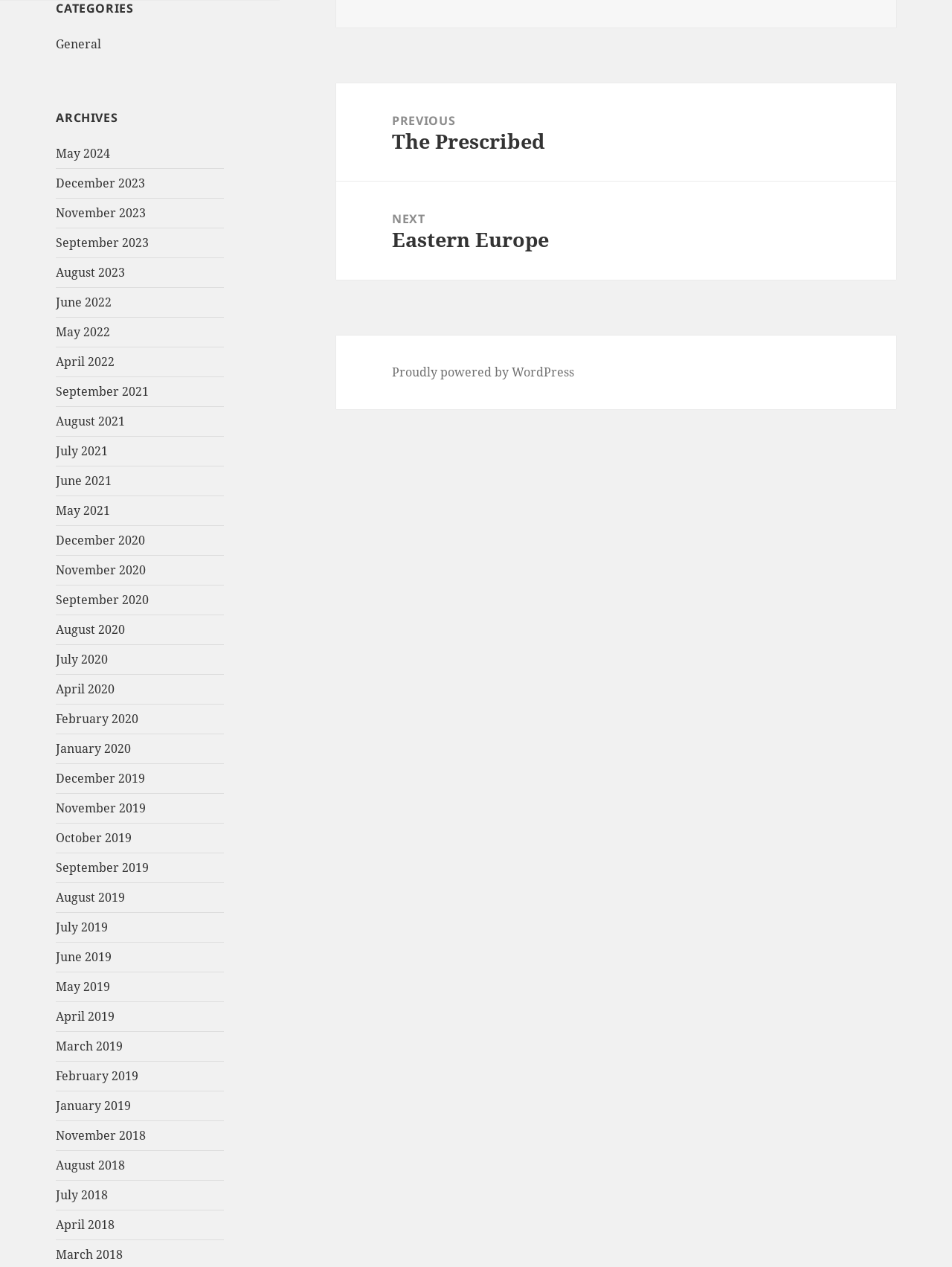Calculate the bounding box coordinates of the UI element given the description: "Login".

None